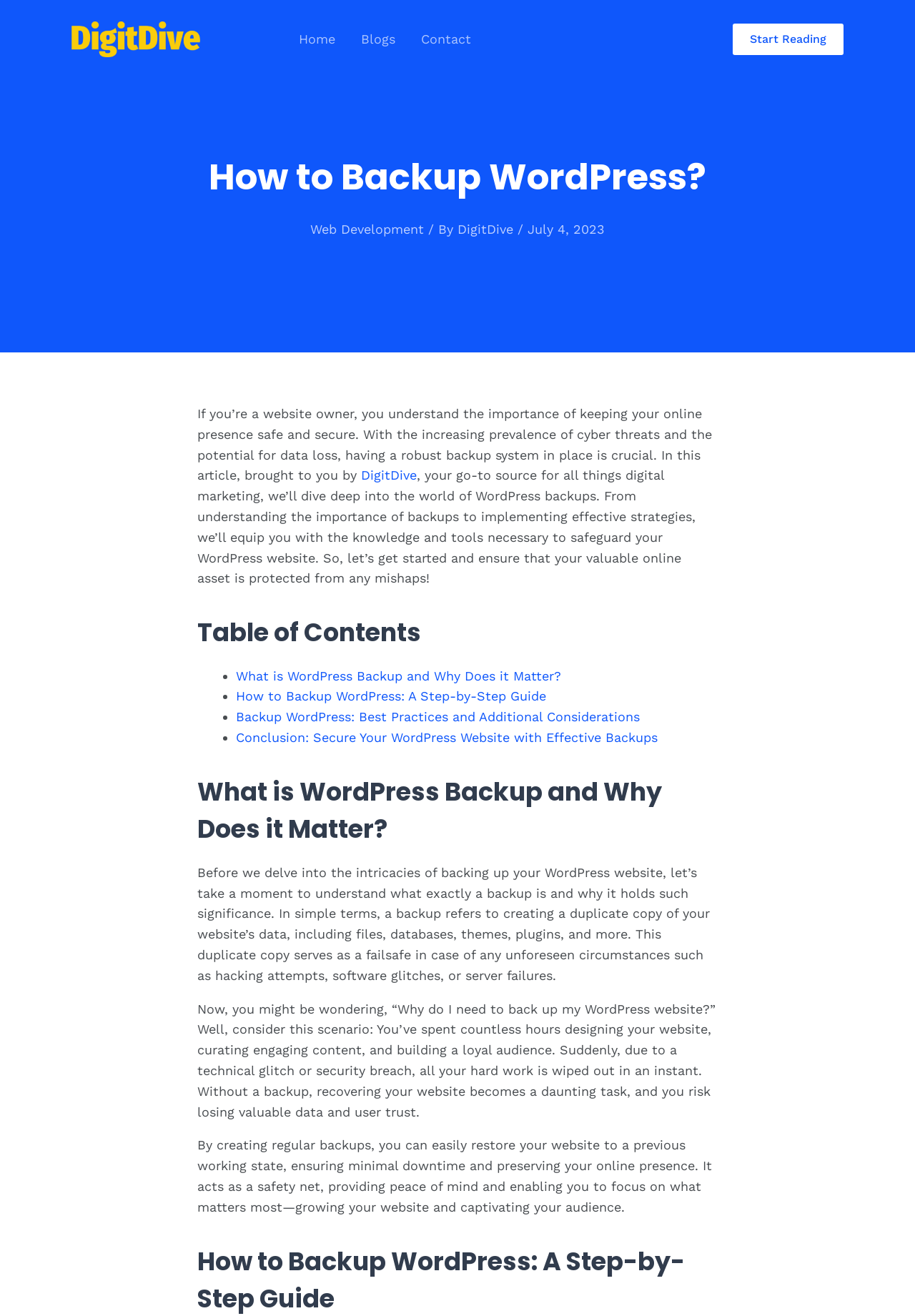Please predict the bounding box coordinates of the element's region where a click is necessary to complete the following instruction: "Type your name". The coordinates should be represented by four float numbers between 0 and 1, i.e., [left, top, right, bottom].

None